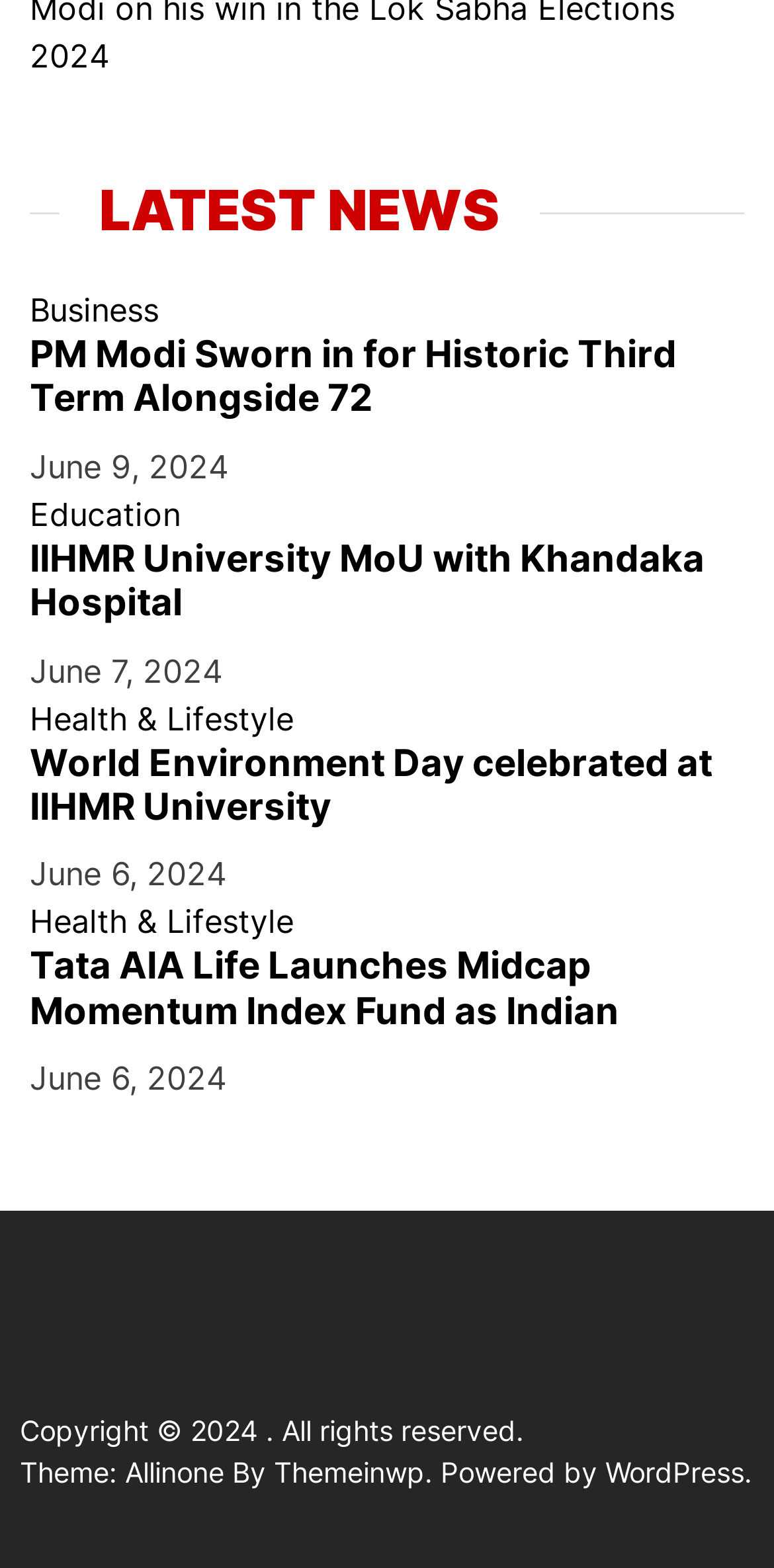Use the information in the screenshot to answer the question comprehensively: What is the theme of this website?

The theme of this website is 'Allinone' as mentioned in the StaticText element at the bottom of the page, which says 'Theme: Allinone By'.